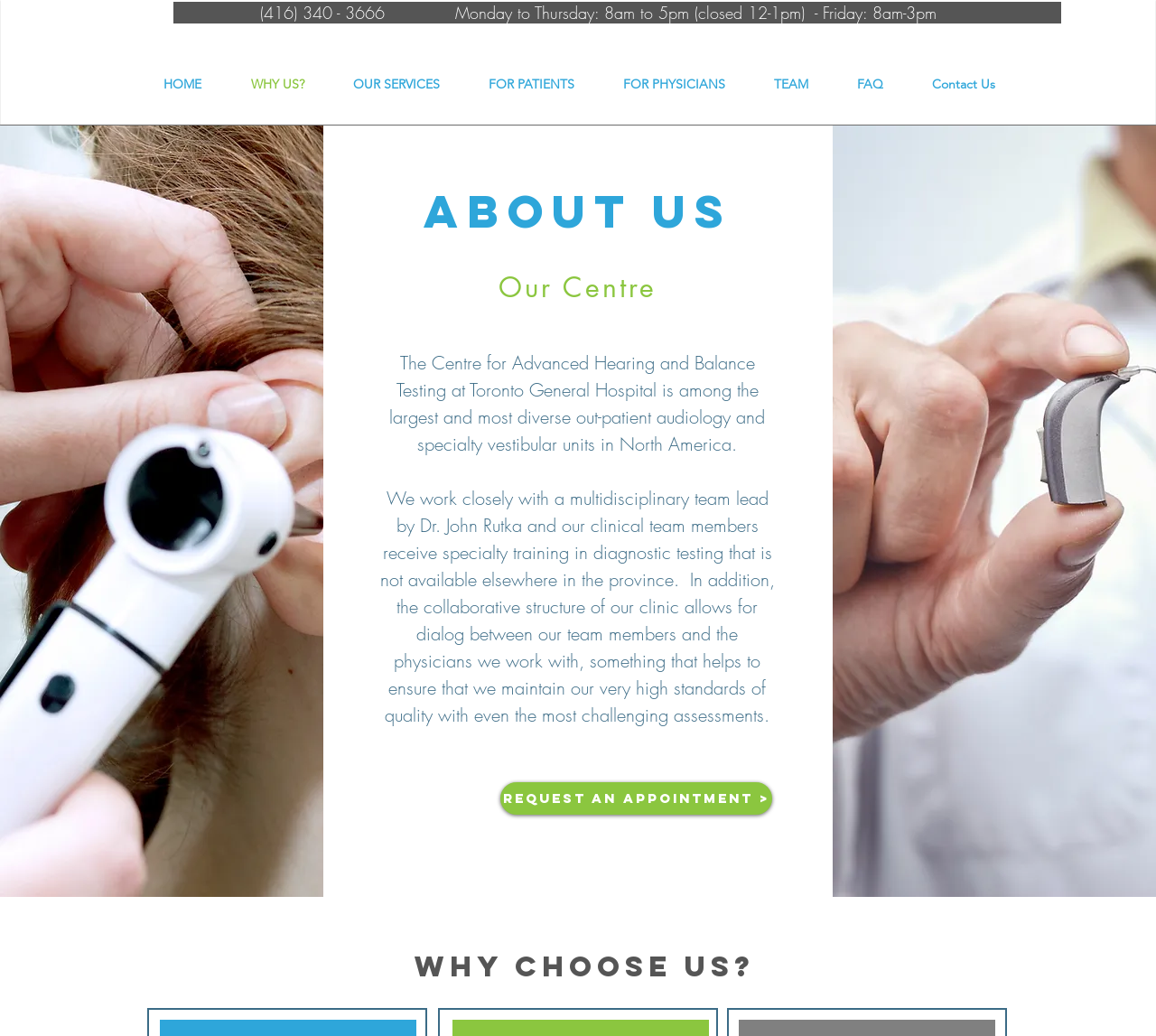What is the name of the hospital where the clinic is located?
Please give a detailed answer to the question using the information shown in the image.

The answer can be found in the StaticText element with the text 'The Centre for Advanced Hearing and Balance Testing at Toronto General Hospital is among the largest and most diverse out-patient audiology and specialty vestibular units in North America.' which indicates that the clinic is located at the Toronto General Hospital.